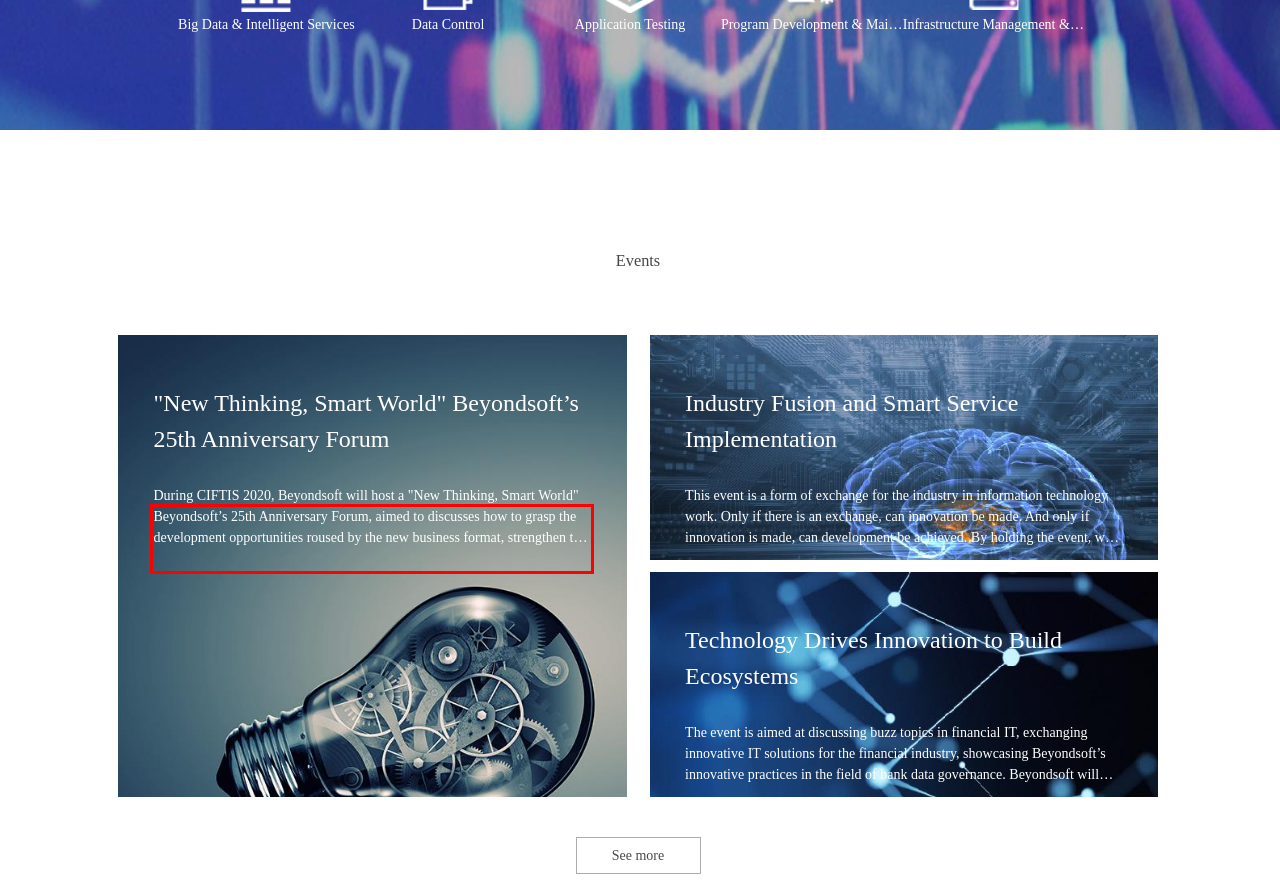Please perform OCR on the text within the red rectangle in the webpage screenshot and return the text content.

During CIFTIS 2020, Beyondsoft will host a "New Thinking, Smart World" Beyondsoft’s 25th Anniversary Forum, aimed to discusses how to grasp the development opportunities roused by the new business format, strengthen the deep integration between the enterprise's own development and a series of emerging technologies, such as artificial intelligence, Internet of Things and big data, and seek to change the operation and development mode of the enterprise.